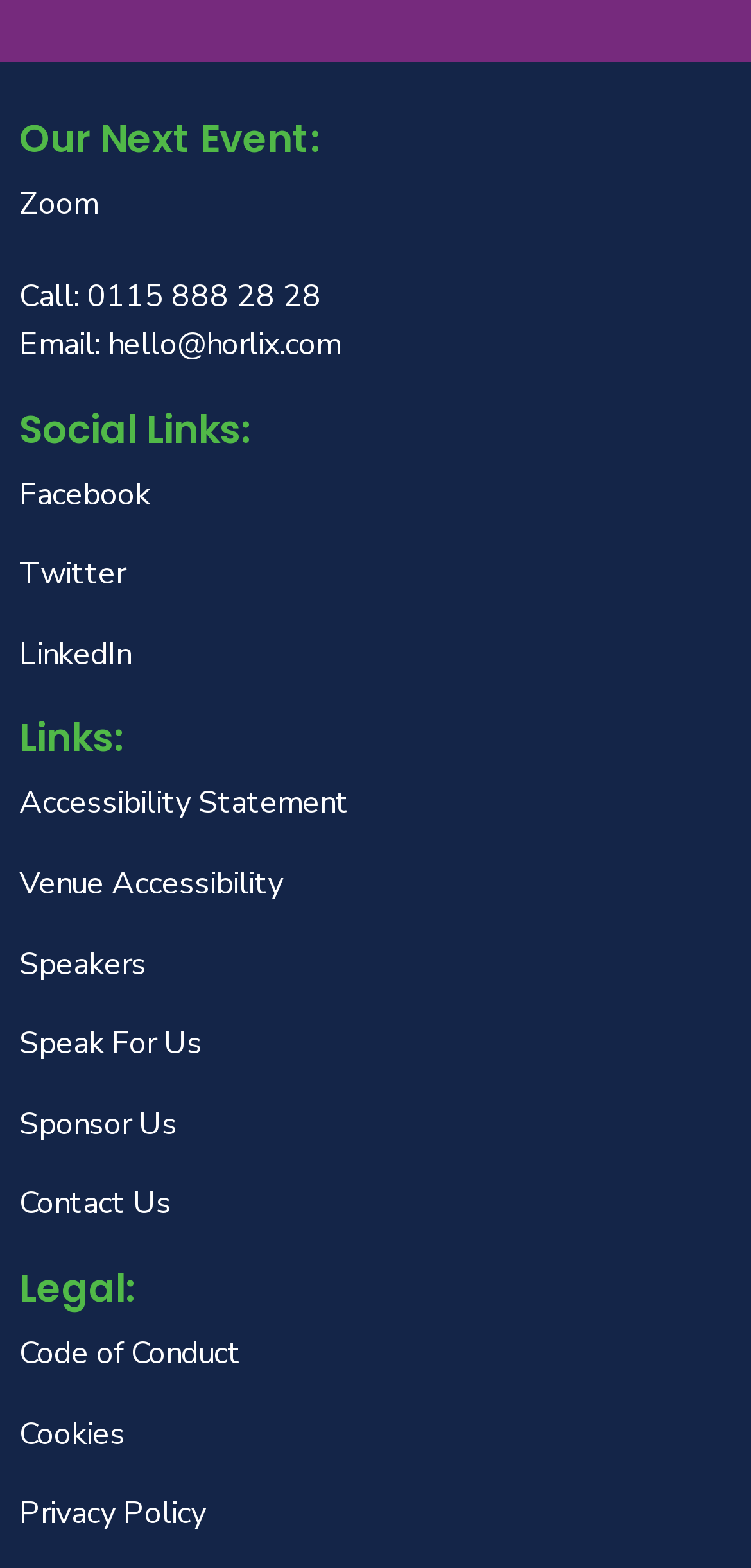Please identify the coordinates of the bounding box that should be clicked to fulfill this instruction: "Contact Us".

[0.026, 0.753, 0.974, 0.785]